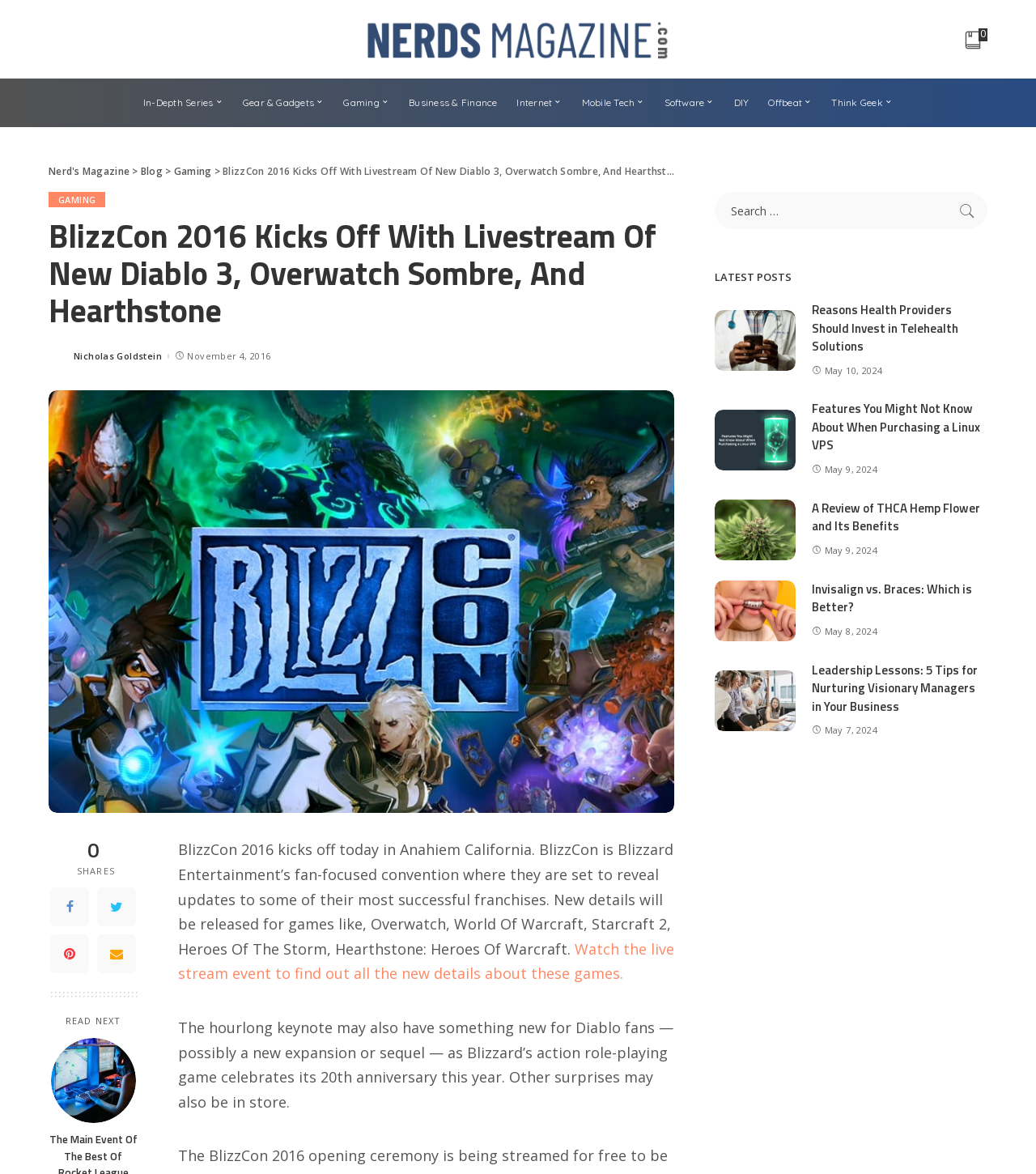Identify the bounding box coordinates of the clickable region required to complete the instruction: "Watch the live stream event". The coordinates should be given as four float numbers within the range of 0 and 1, i.e., [left, top, right, bottom].

[0.172, 0.8, 0.651, 0.838]